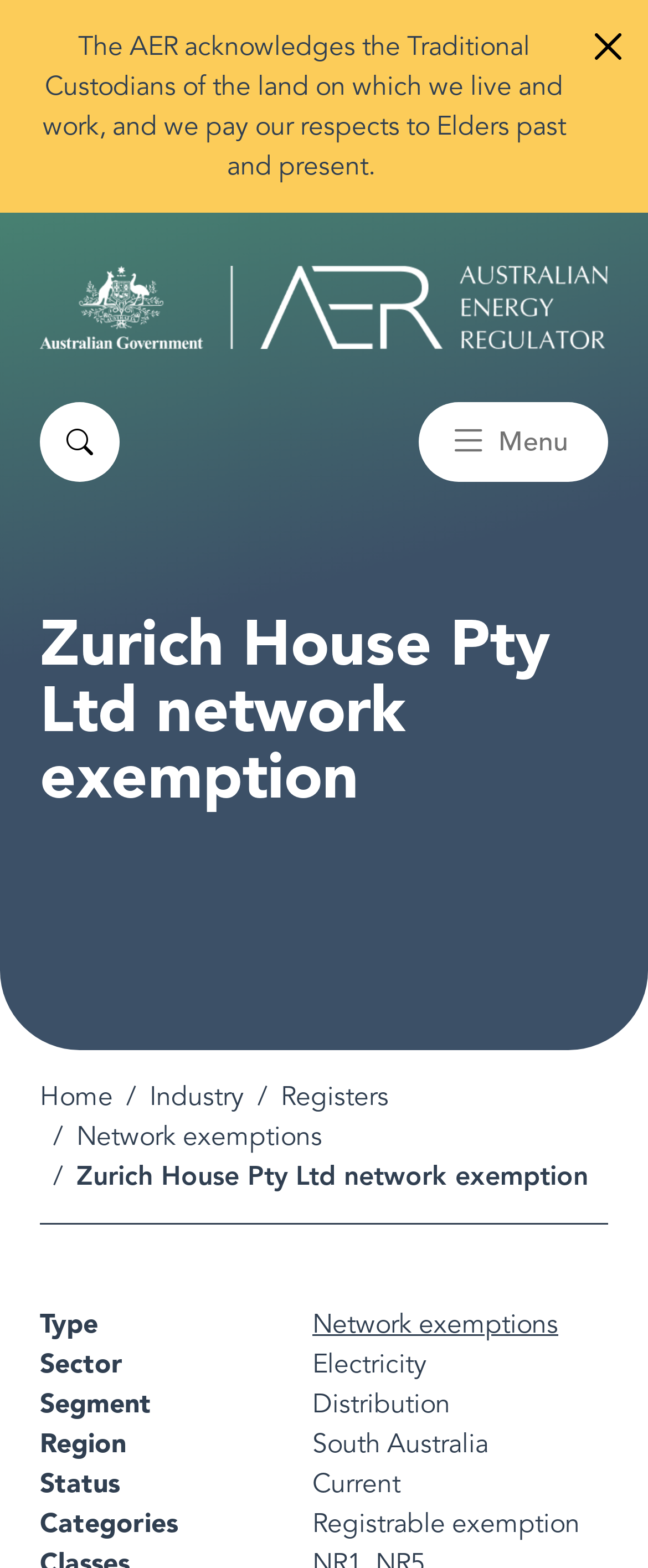Extract the bounding box coordinates of the UI element described: "Network exemptions". Provide the coordinates in the format [left, top, right, bottom] with values ranging from 0 to 1.

[0.118, 0.714, 0.497, 0.735]